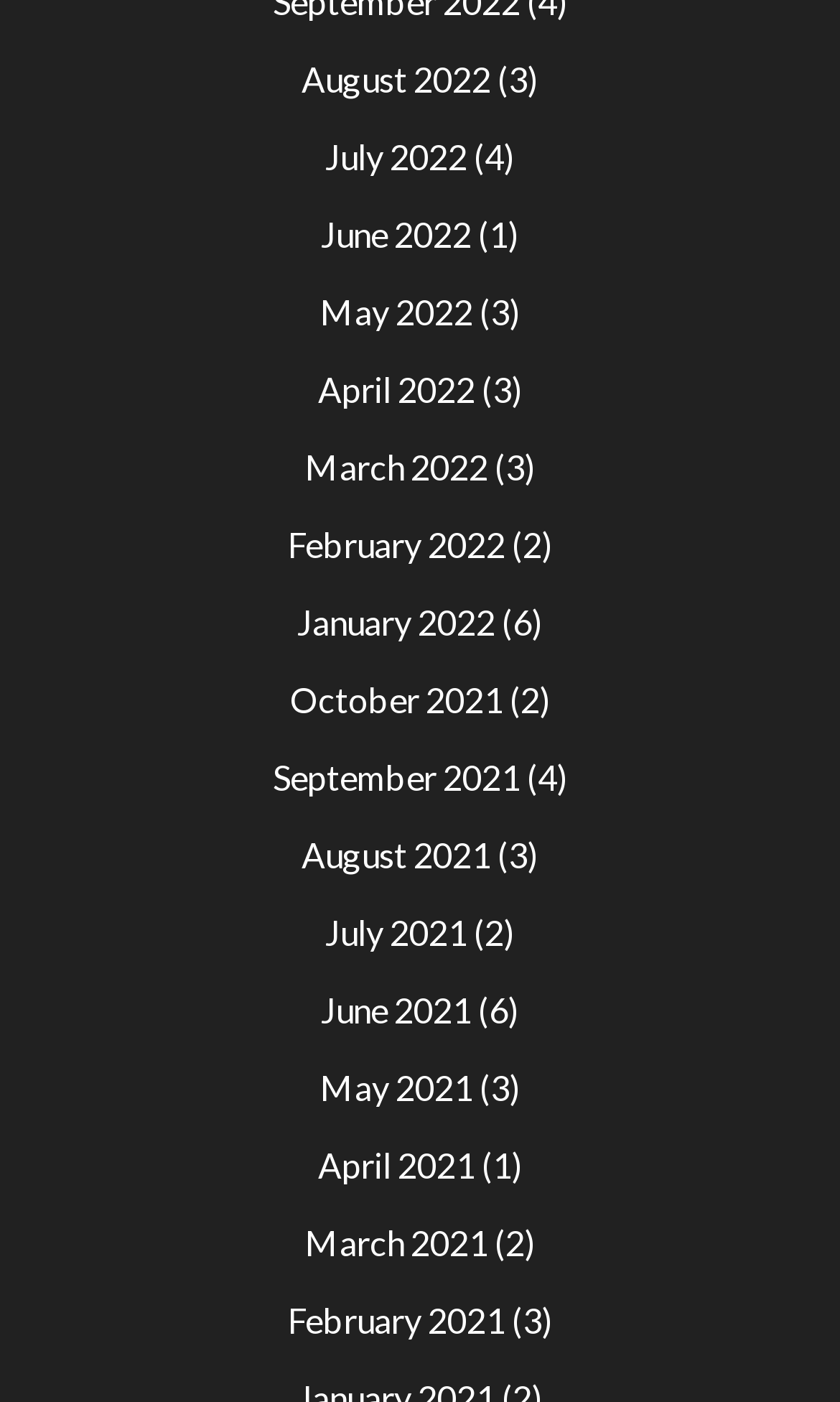Please identify the bounding box coordinates of the element that needs to be clicked to execute the following command: "Read the article about Finding inspiration in nature". Provide the bounding box using four float numbers between 0 and 1, formatted as [left, top, right, bottom].

None